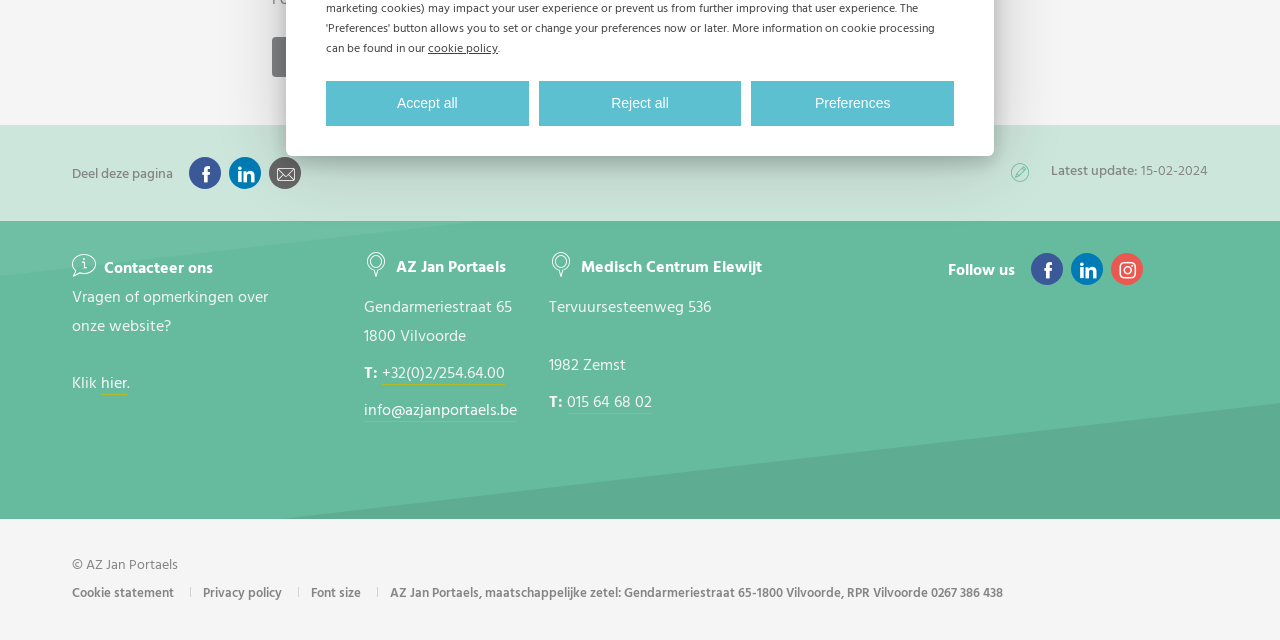Identify the bounding box coordinates for the UI element described as follows: Font size. Use the format (top-left x, top-left y, bottom-right x, bottom-right y) and ensure all values are floating point numbers between 0 and 1.

[0.243, 0.909, 0.282, 0.94]